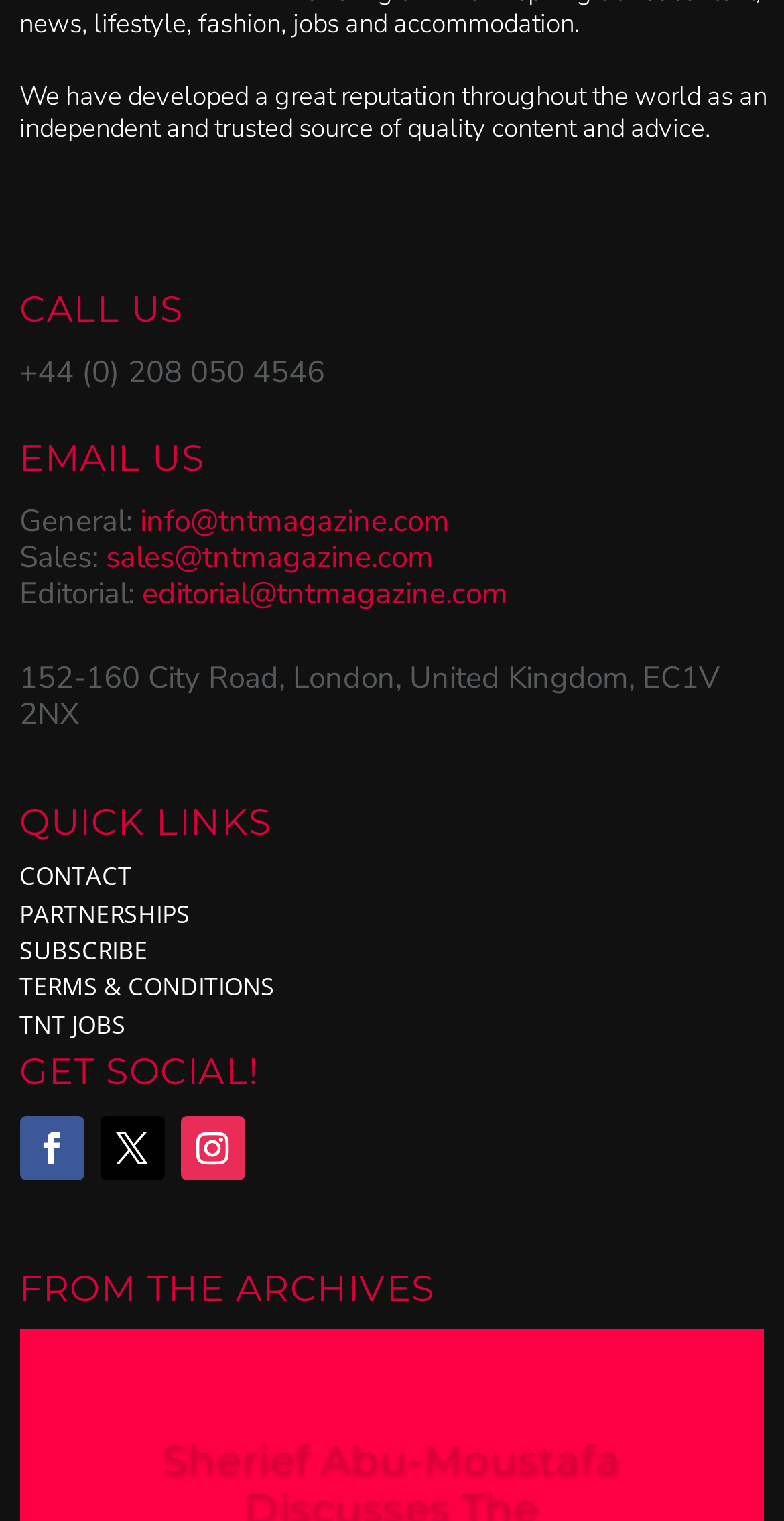Highlight the bounding box coordinates of the element you need to click to perform the following instruction: "Visit the contact page."

[0.025, 0.565, 0.169, 0.587]